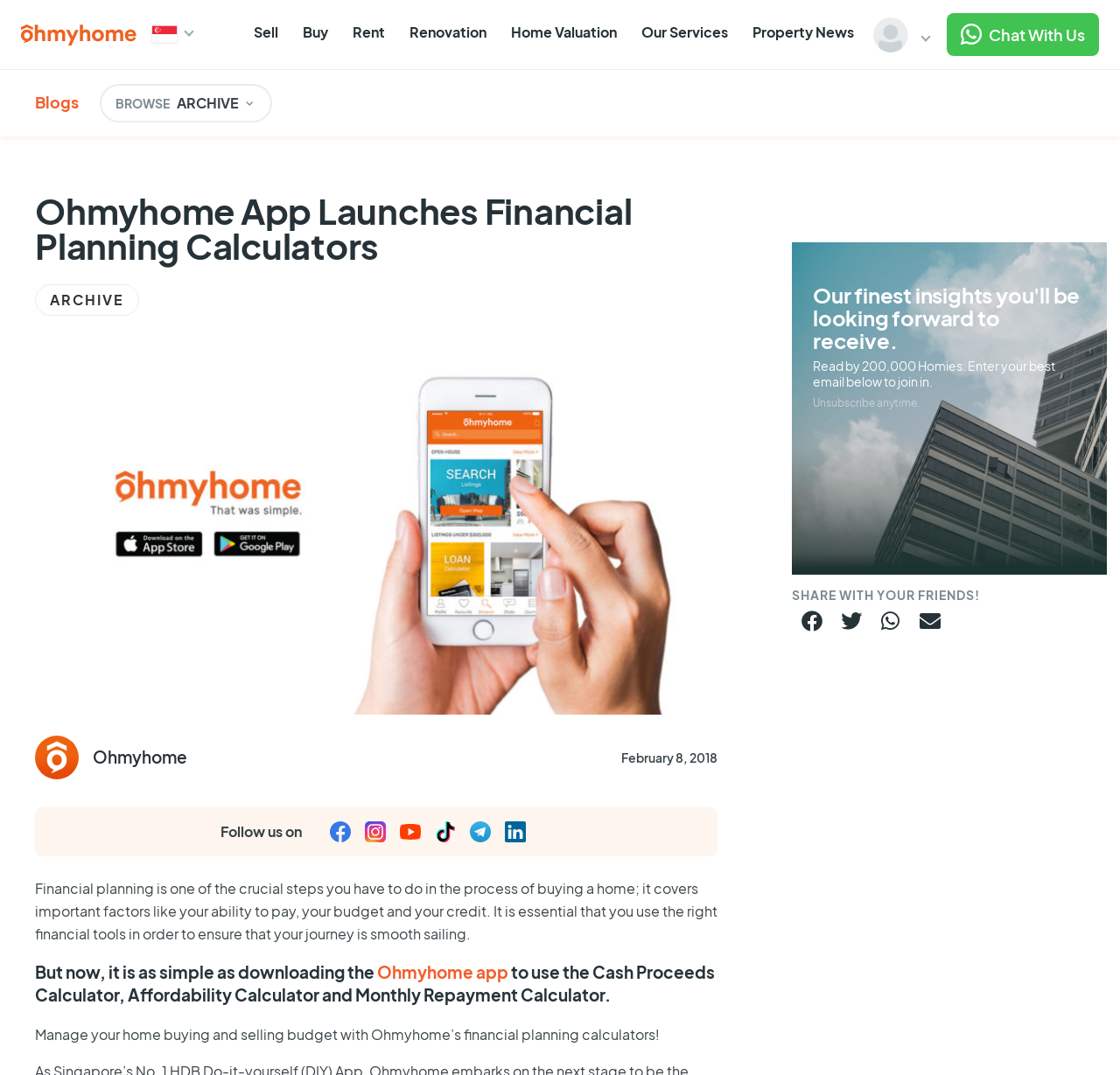How many social media links are provided?
Answer the question with a single word or phrase, referring to the image.

5